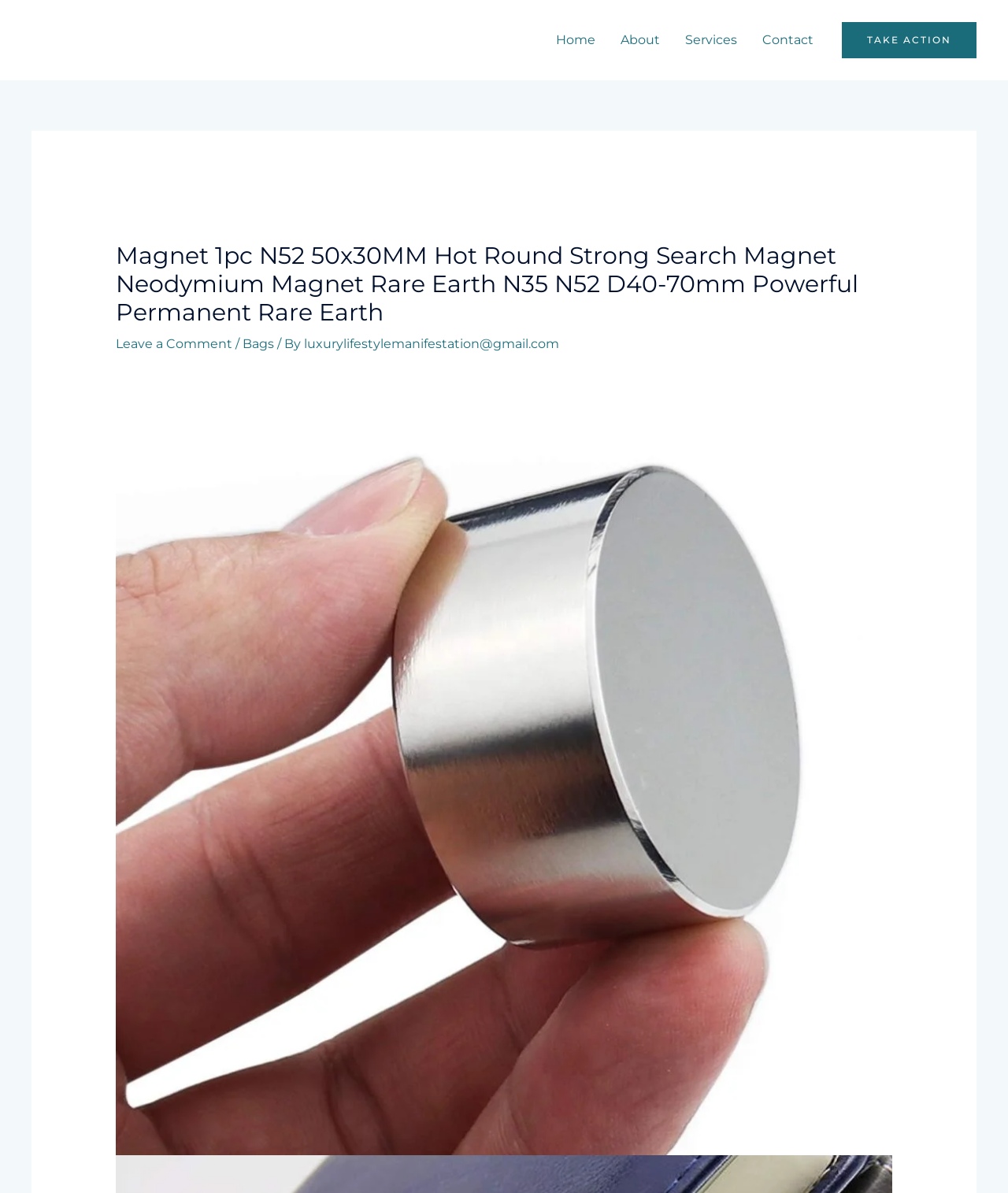How many images are there on the webpage? Observe the screenshot and provide a one-word or short phrase answer.

2